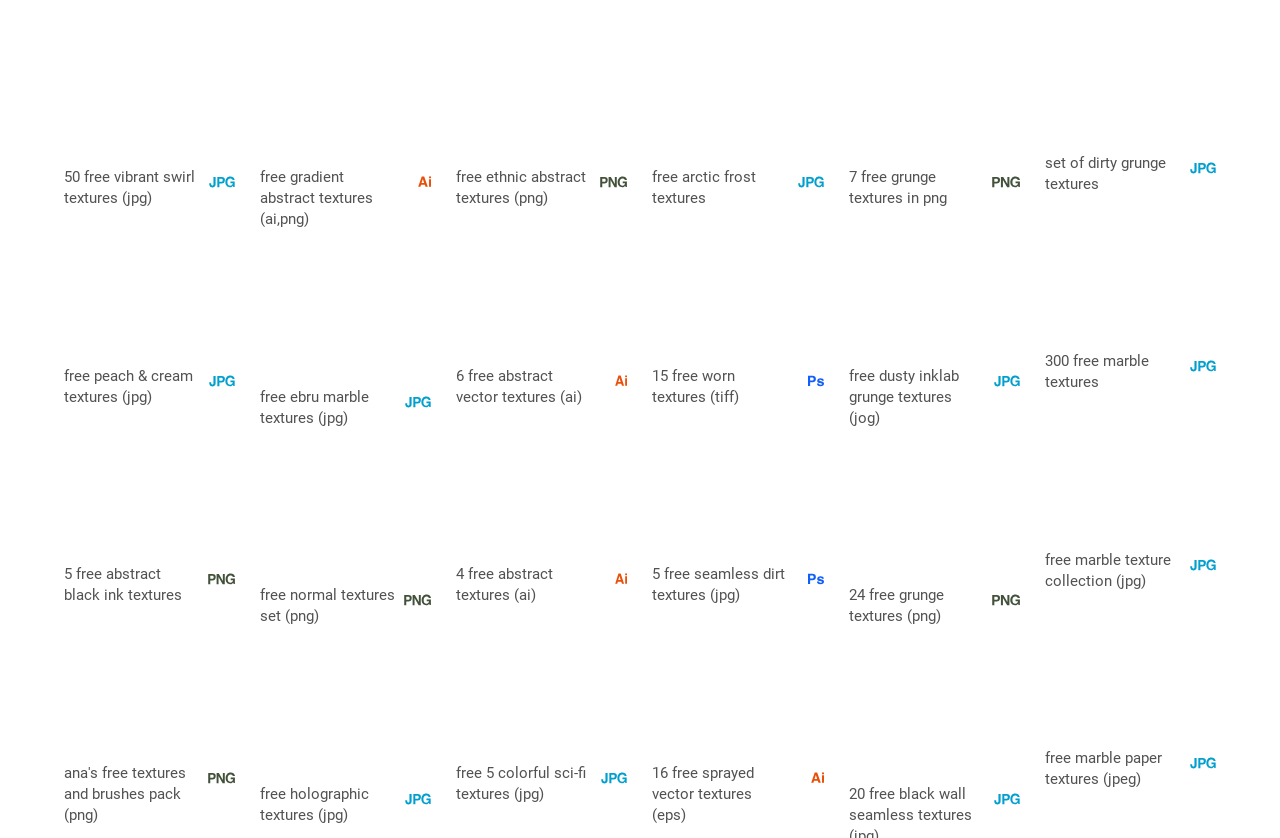What is the format of the 'Seamless Dust Texture'?
Answer the question with a single word or phrase by looking at the picture.

jpg